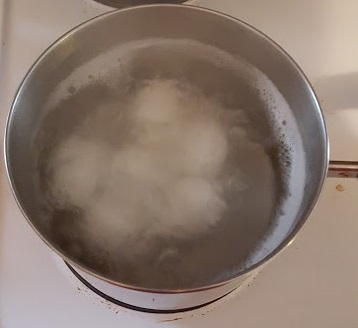How long does it take to achieve hard-boiled eggs?
Please answer the question with as much detail as possible using the screenshot.

According to the caption, boiling eggs typically takes about 11-13 minutes to achieve hard results.